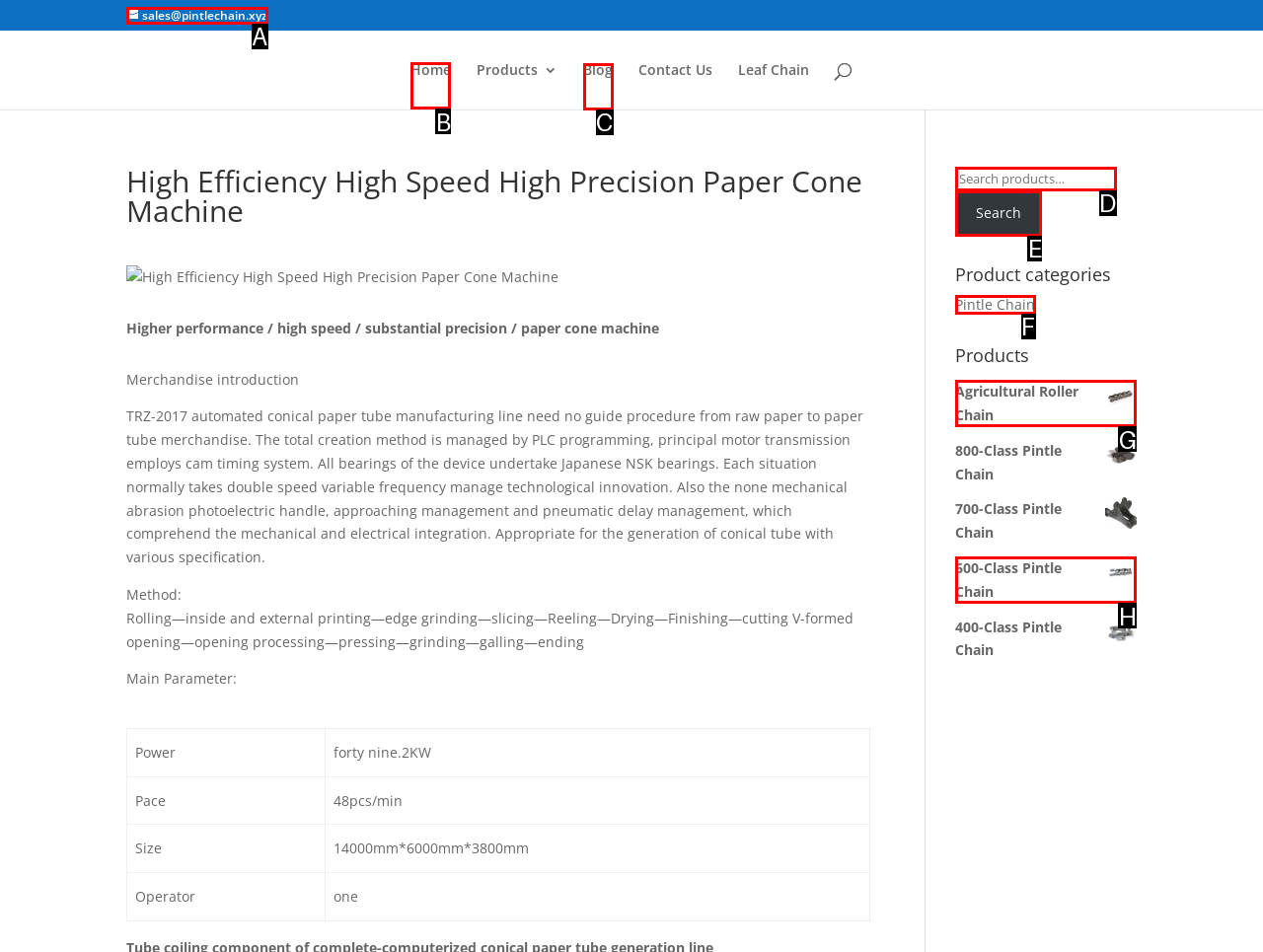Select the appropriate letter to fulfill the given instruction: Go to Home page
Provide the letter of the correct option directly.

B